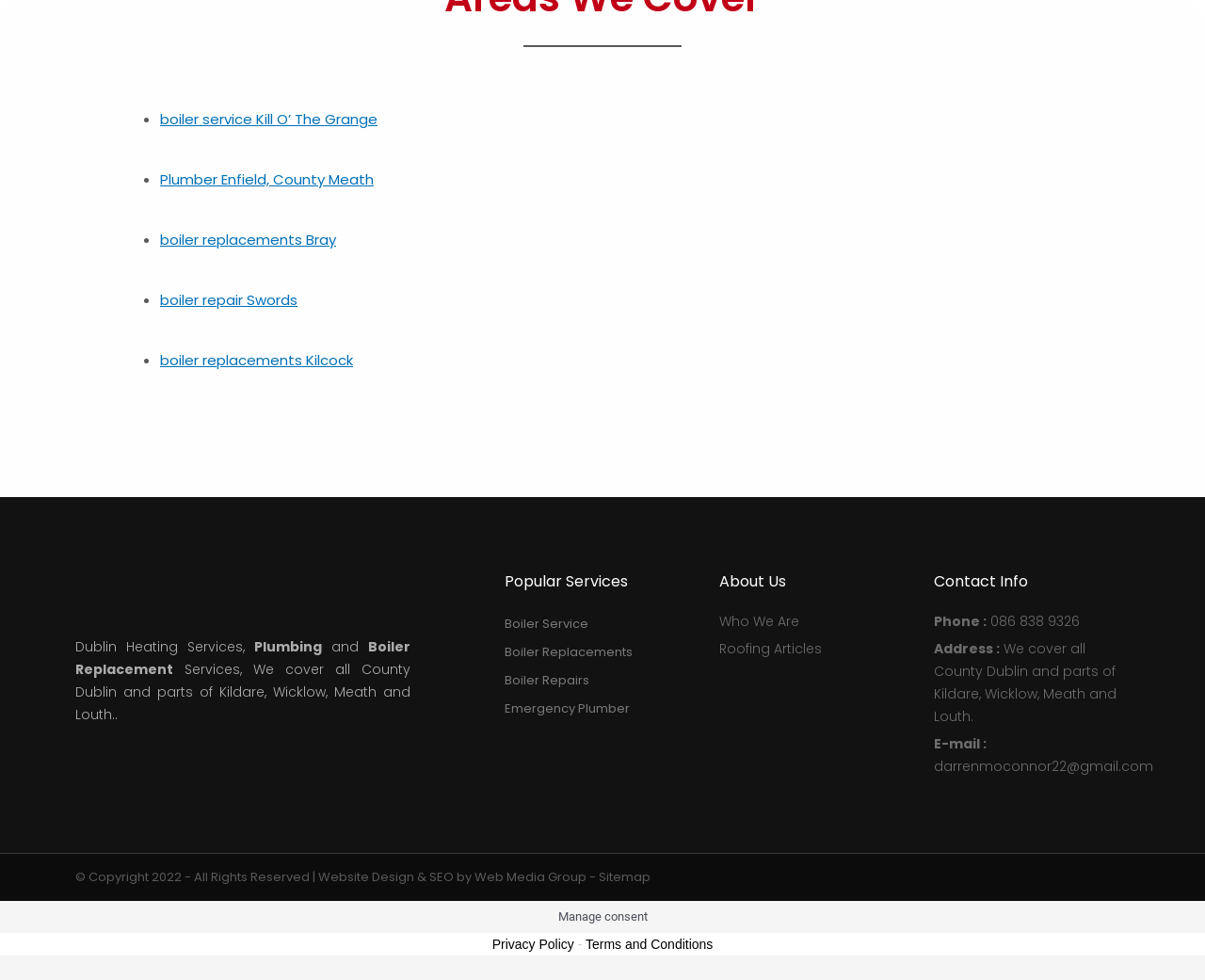Who designed the company's website?
Provide a thorough and detailed answer to the question.

The webpage's footer section contains a link to 'SEO by Web Media Group', indicating that Web Media Group was involved in the design and development of the company's website.